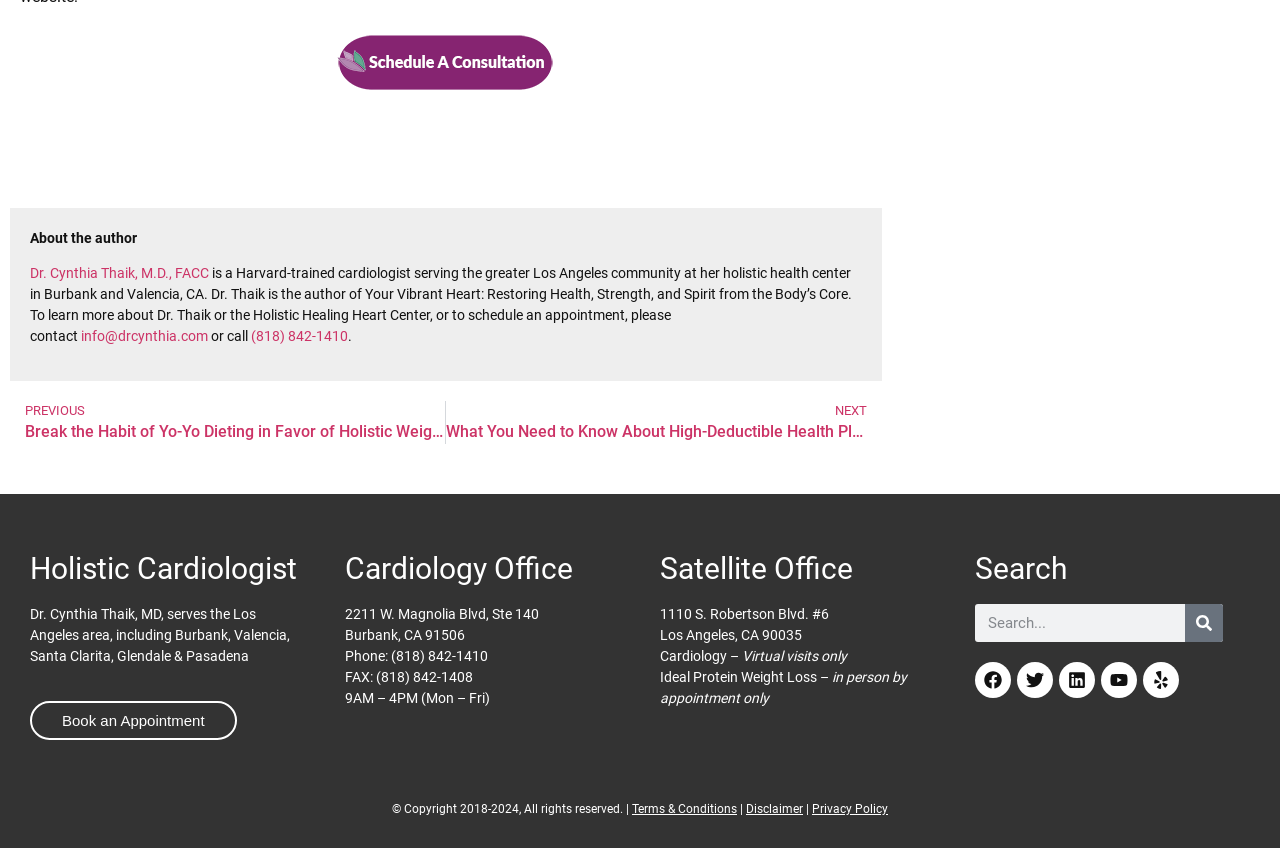What is the profession of Dr. Cynthia Thaik?
Based on the screenshot, respond with a single word or phrase.

Cardiologist